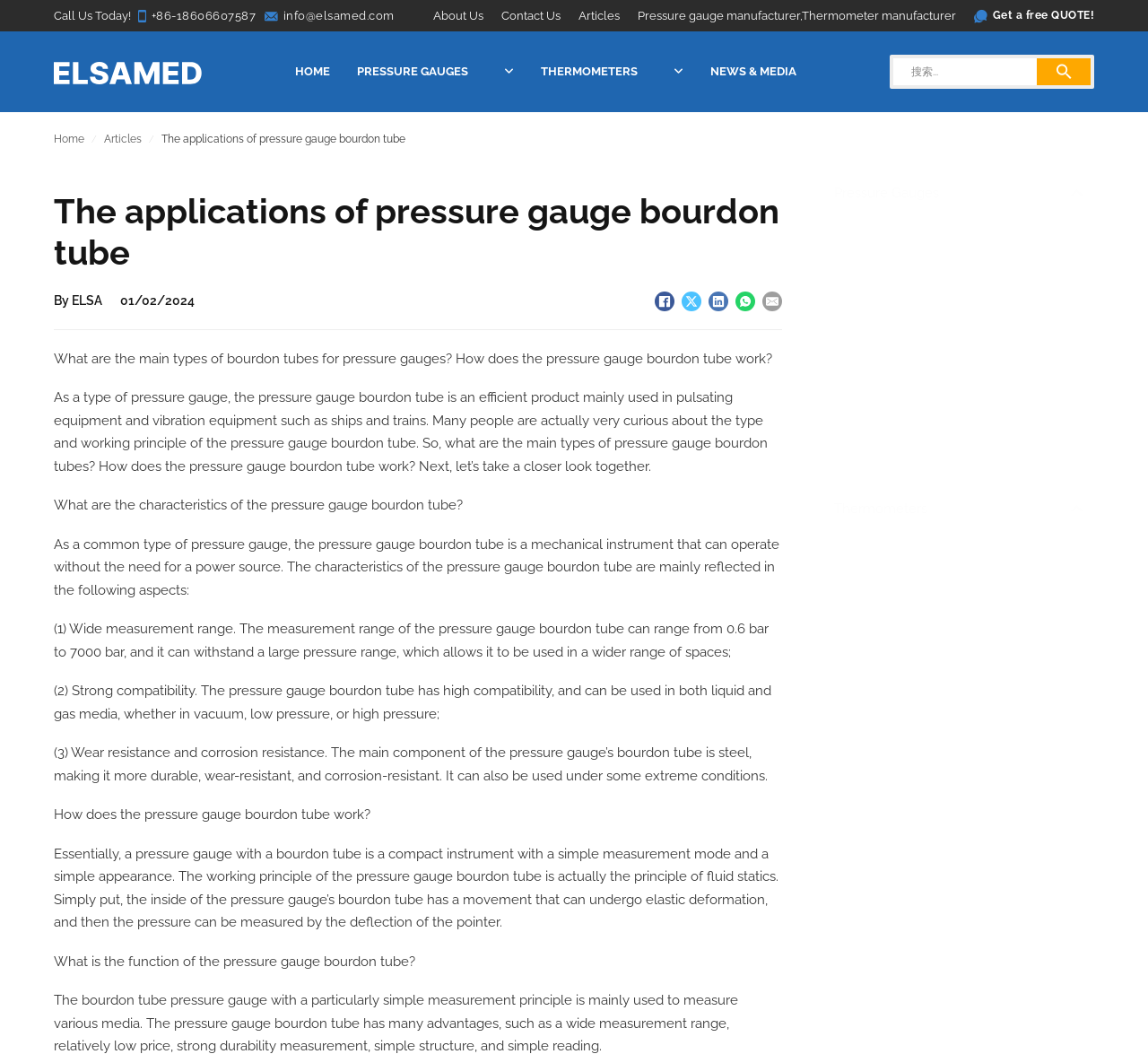Find and generate the main title of the webpage.

The applications of pressure gauge bourdon tube